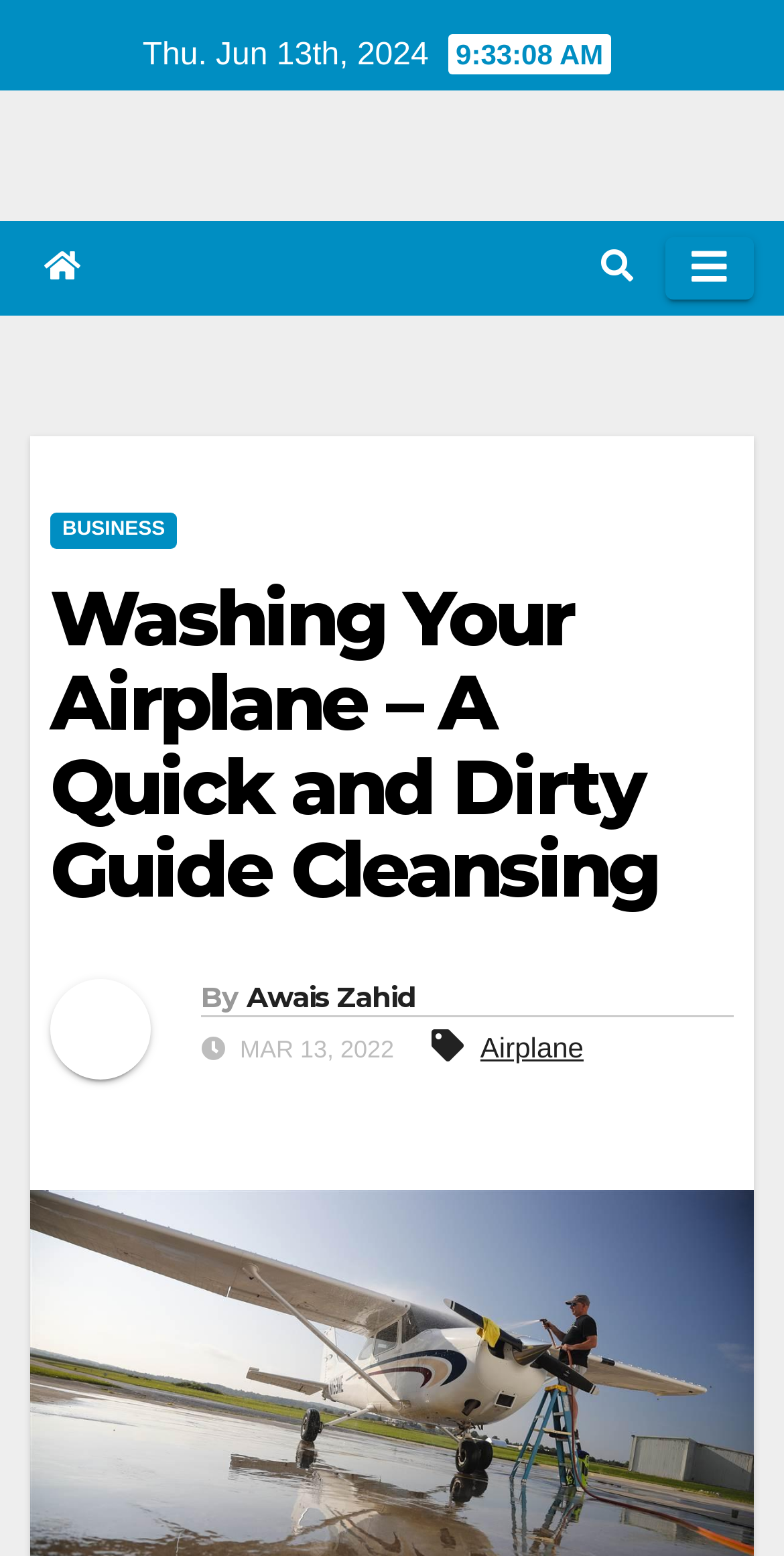Give a short answer to this question using one word or a phrase:
Is the navigation menu expanded?

False